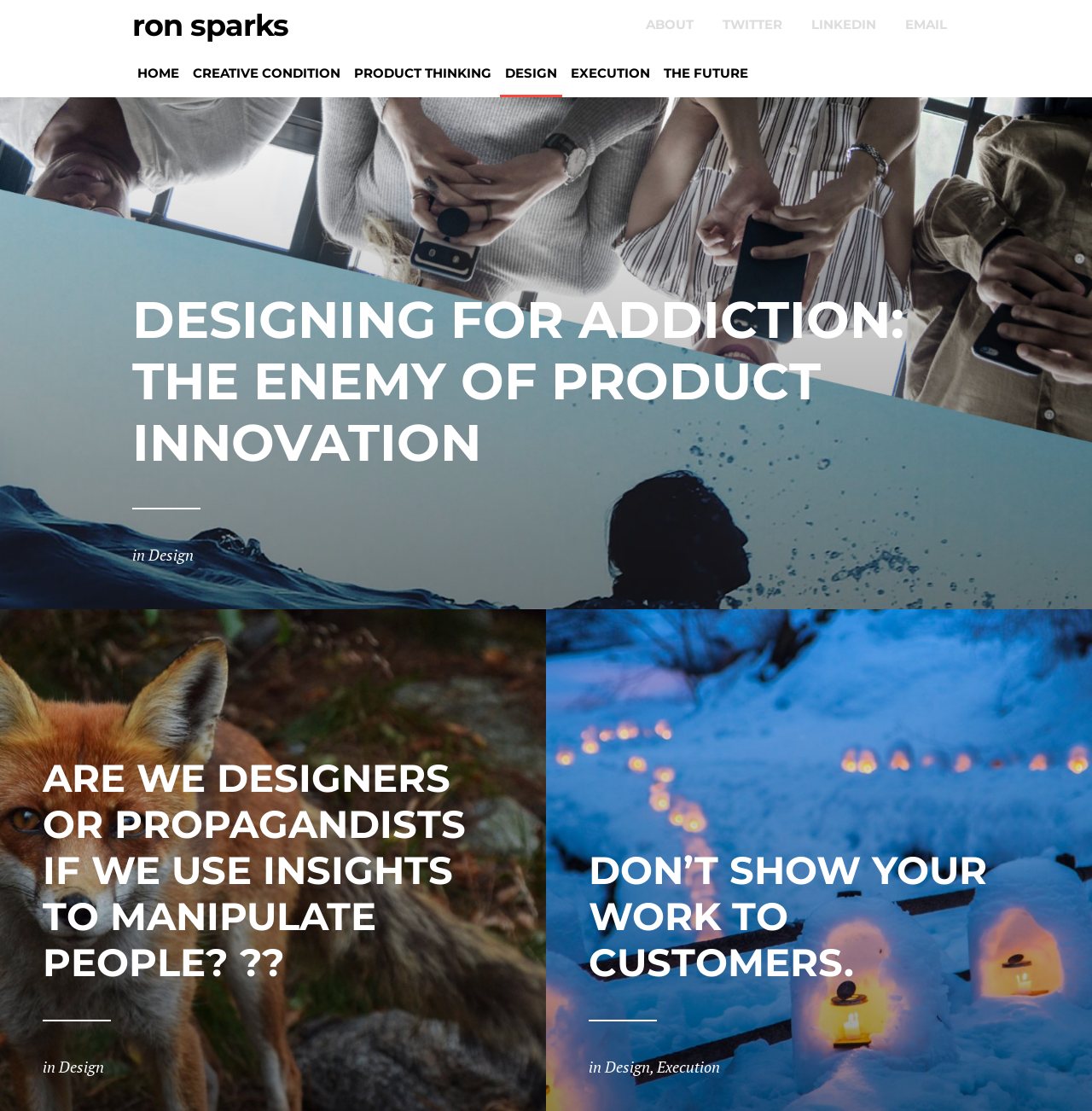Can you identify the bounding box coordinates of the clickable region needed to carry out this instruction: 'visit LINKEDIN'? The coordinates should be four float numbers within the range of 0 to 1, stated as [left, top, right, bottom].

[0.731, 0.0, 0.814, 0.044]